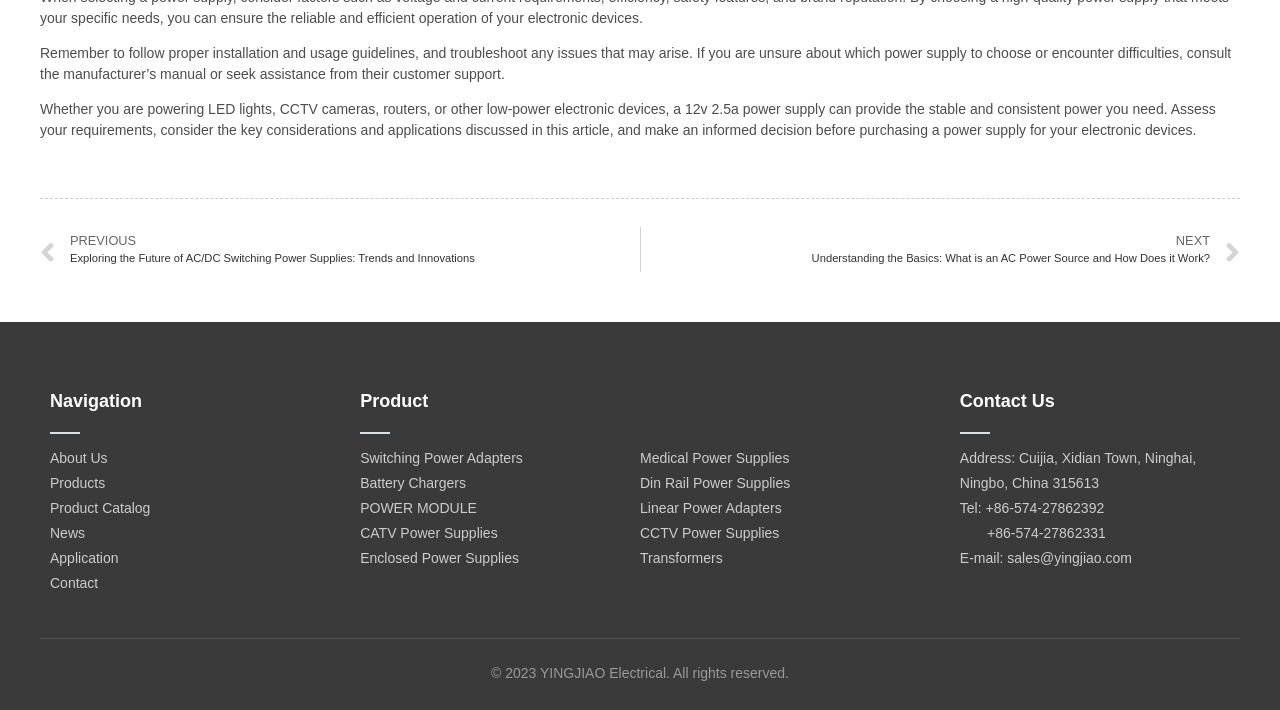Using the description: "CATV Power Supplies", determine the UI element's bounding box coordinates. Ensure the coordinates are in the format of four float numbers between 0 and 1, i.e., [left, top, right, bottom].

[0.281, 0.734, 0.5, 0.769]